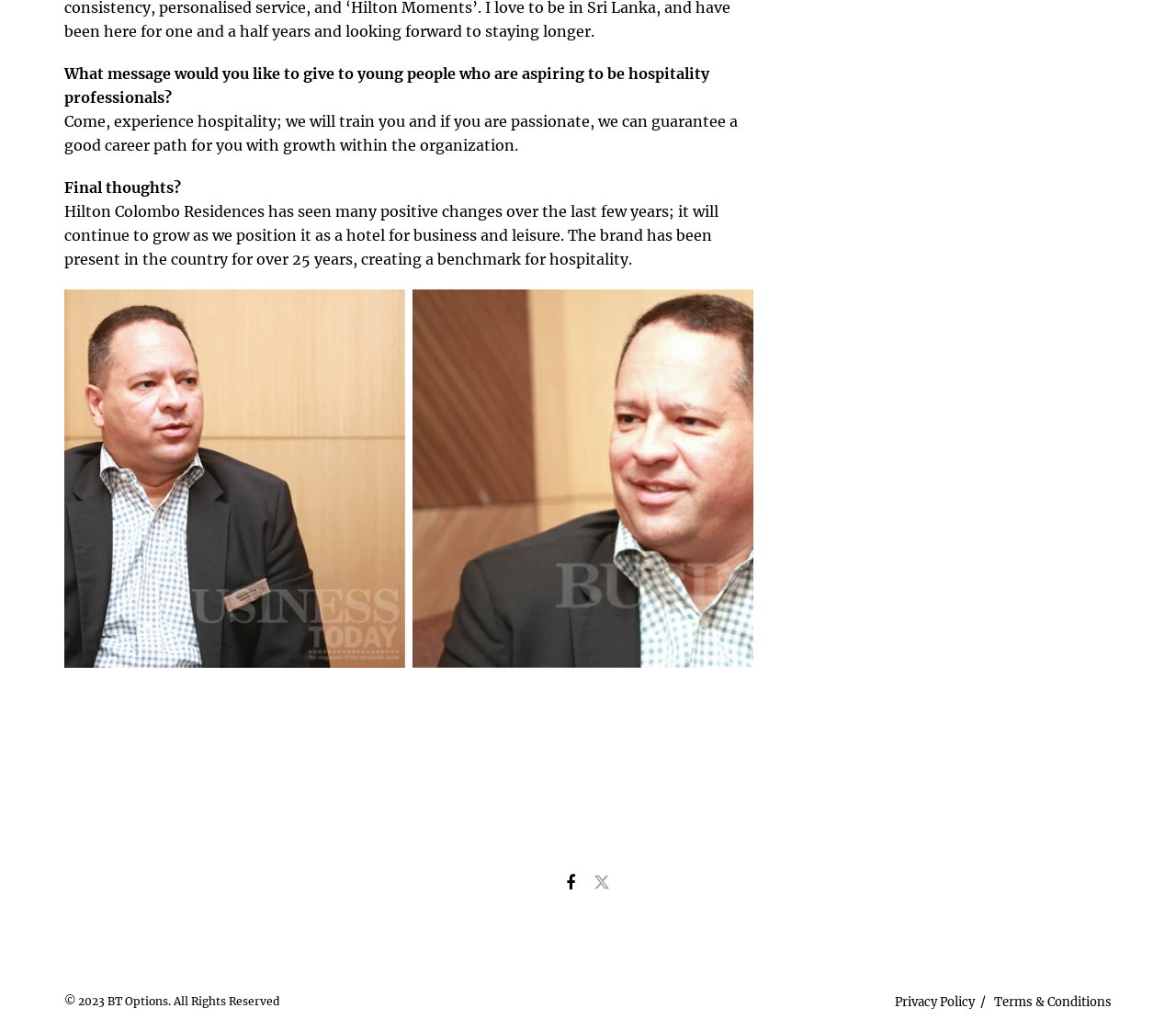Answer succinctly with a single word or phrase:
What is the logo on the bottom left?

Business Today